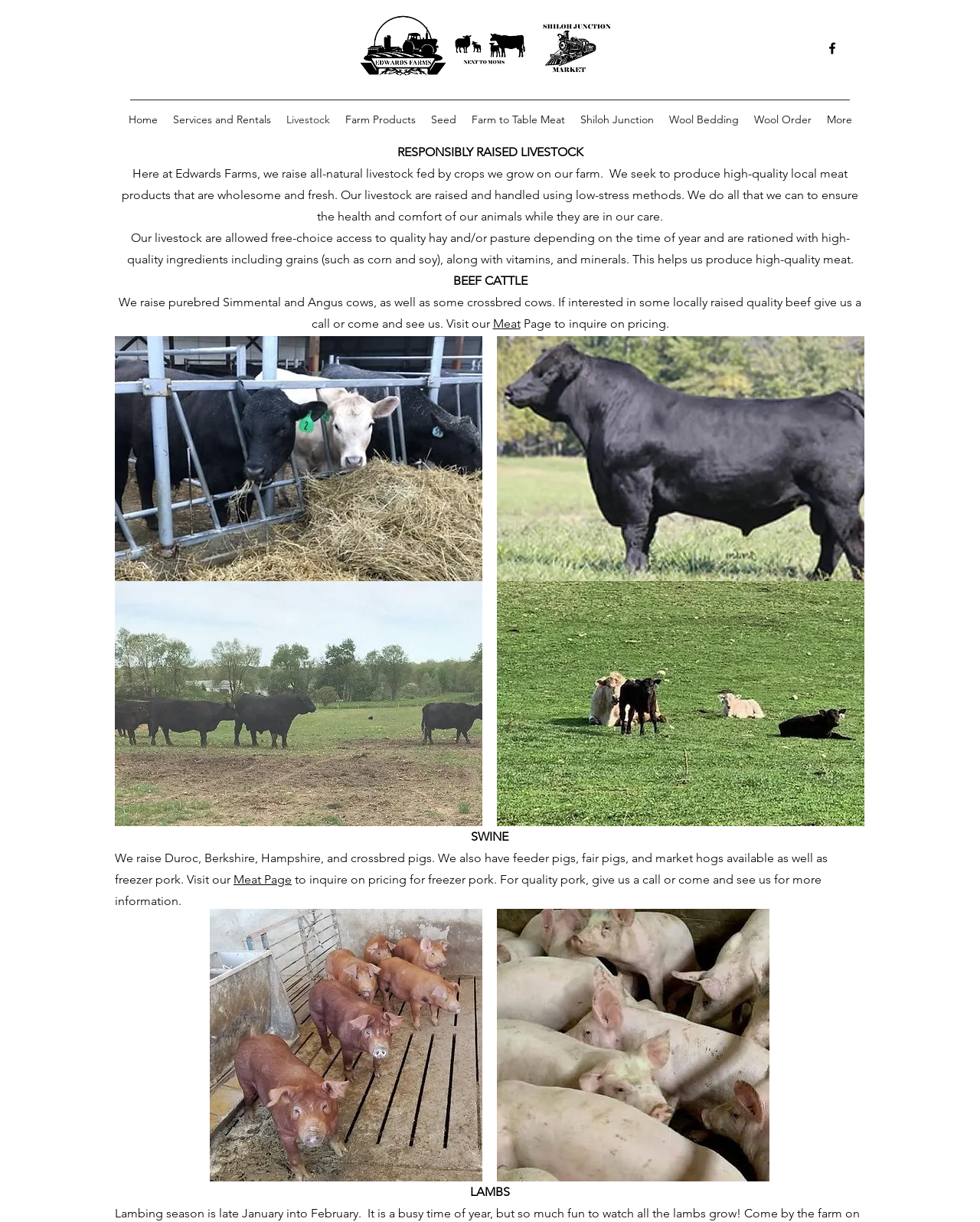What is available for sale in the swine section?
Answer the question with a detailed and thorough explanation.

In the section 'SWINE', it is mentioned that Edward's Farms has feeder pigs, fair pigs, market hogs, and freezer pork available for sale, indicating that these are the products available in the swine section.